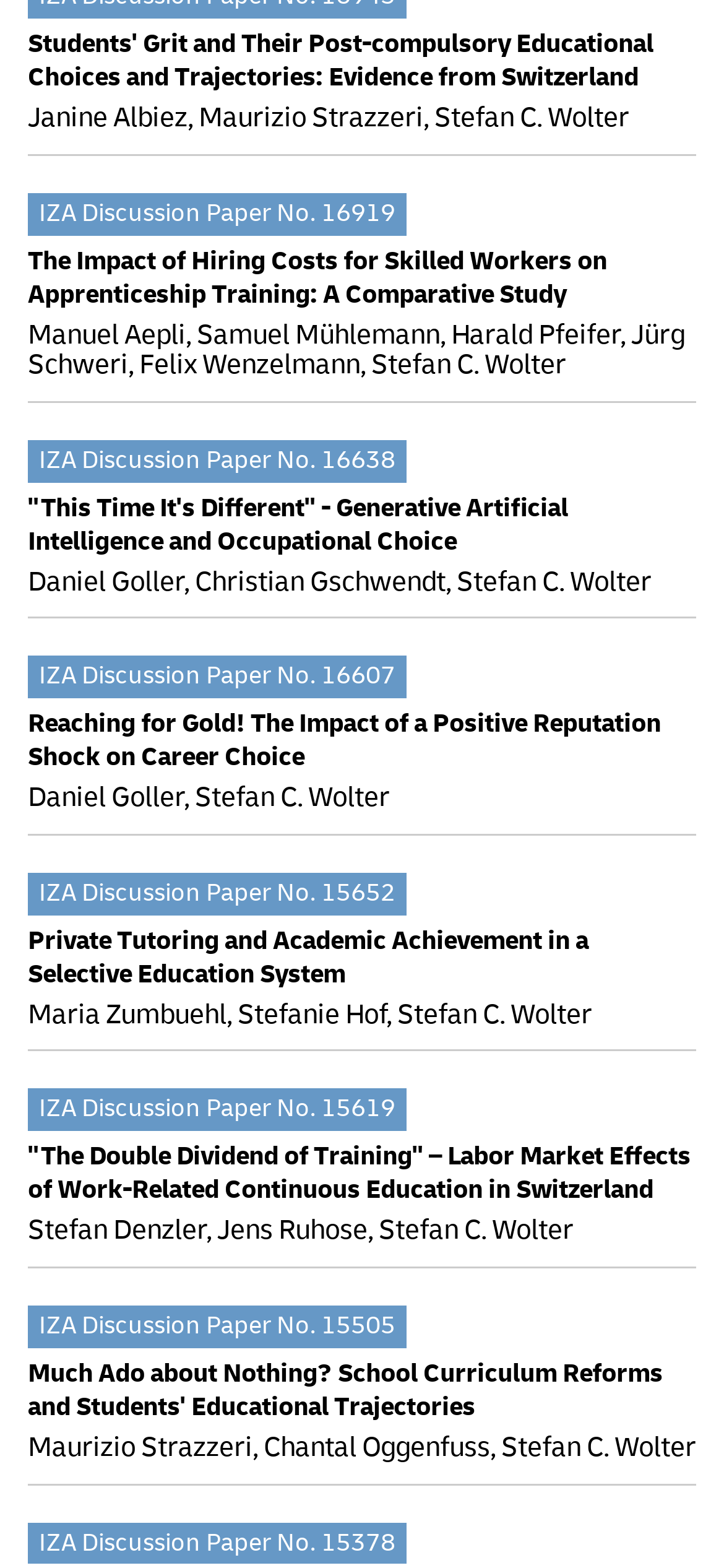Give a one-word or phrase response to the following question: Who is the author of the second research paper?

Manuel Aepli, Samuel Mühlemann, Harald Pfeifer, Jürg Schweri, Felix Wenzelmann, Stefan C. Wolter